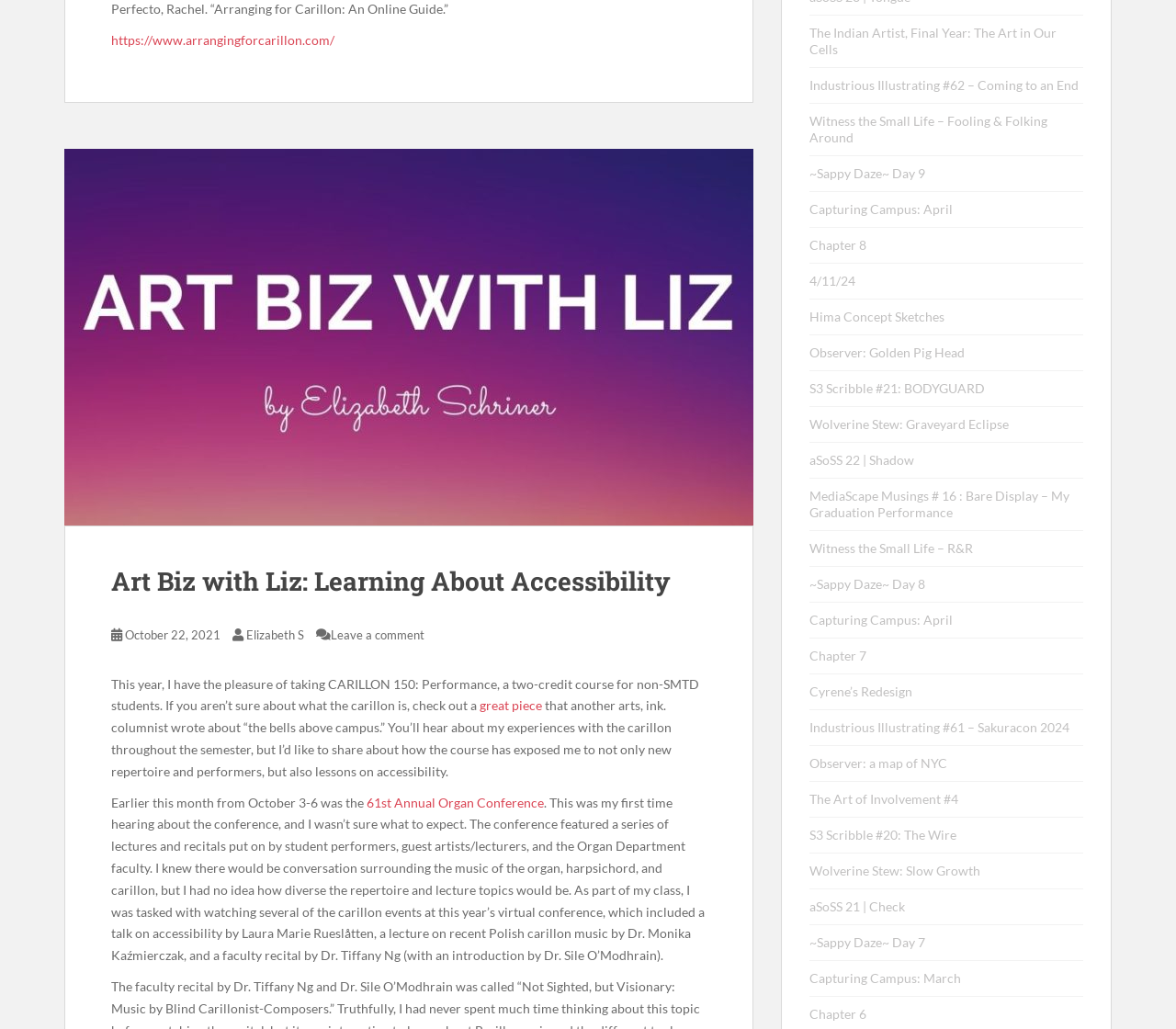Provide your answer to the question using just one word or phrase: What is the name of the course mentioned in the blog post?

CARILLON 150: Performance